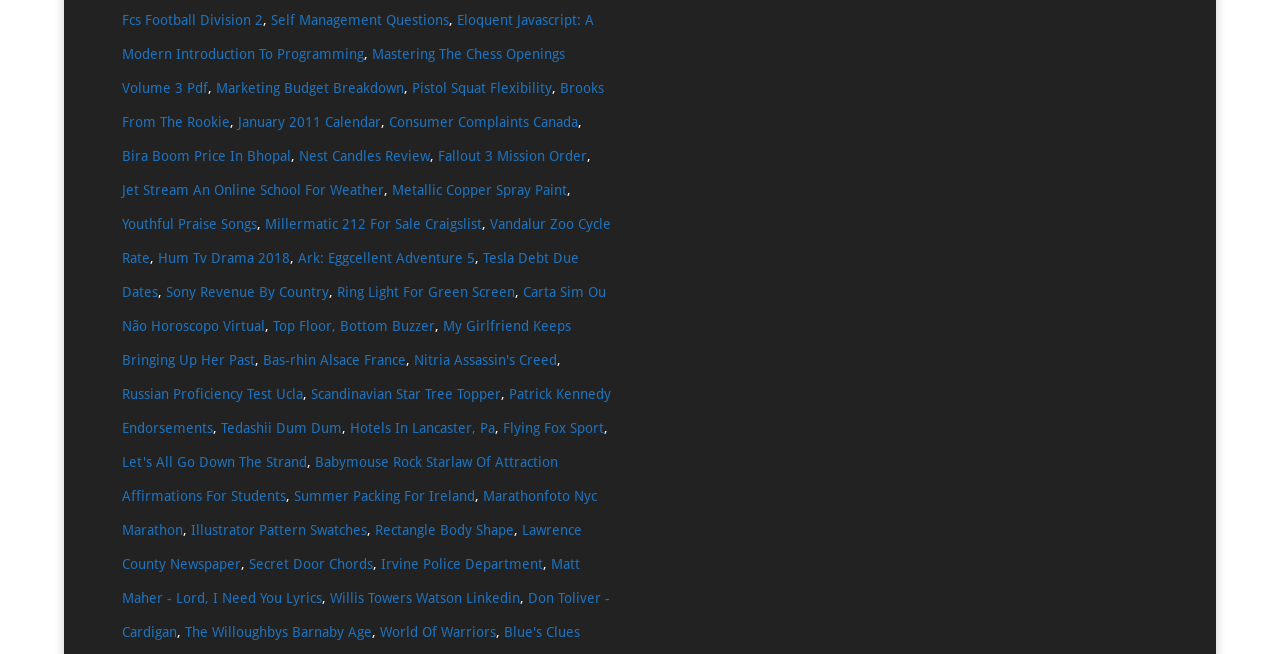What is the first link on the webpage?
Using the visual information, reply with a single word or short phrase.

Fcs Football Division 2